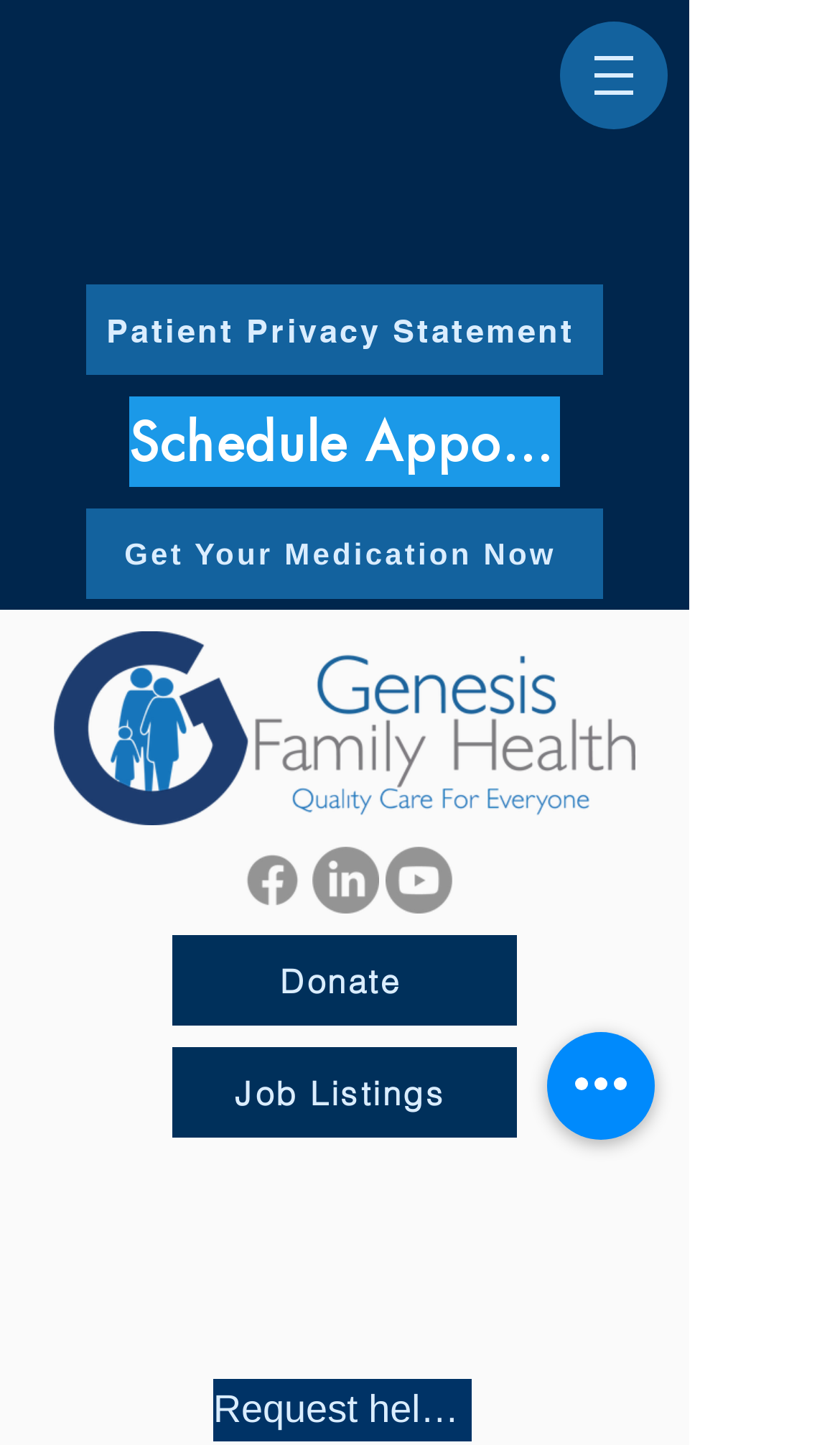What is the name of the healthcare organization?
Based on the screenshot, provide your answer in one word or phrase.

Genesis Family Health